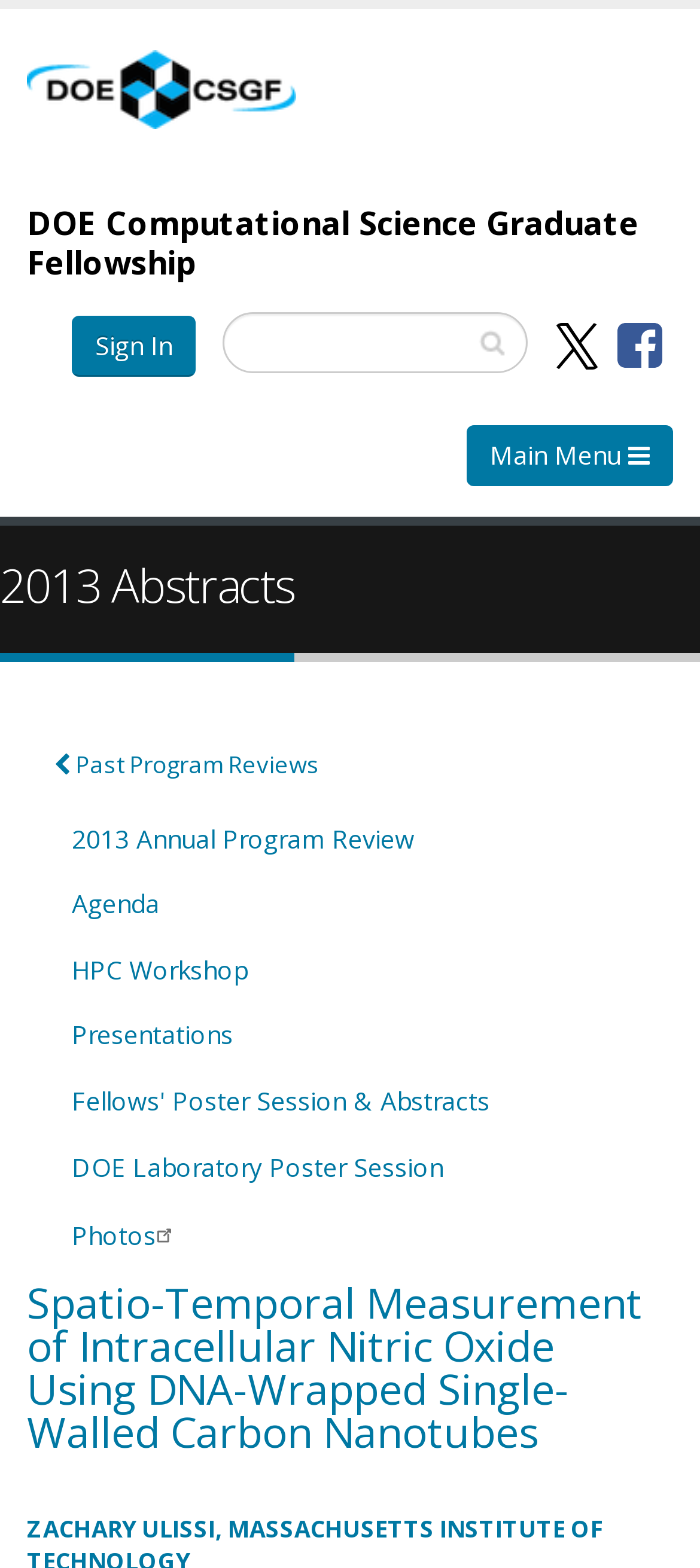Please specify the bounding box coordinates of the clickable region to carry out the following instruction: "Click on Vented Foam Closure Strip". The coordinates should be four float numbers between 0 and 1, in the format [left, top, right, bottom].

None